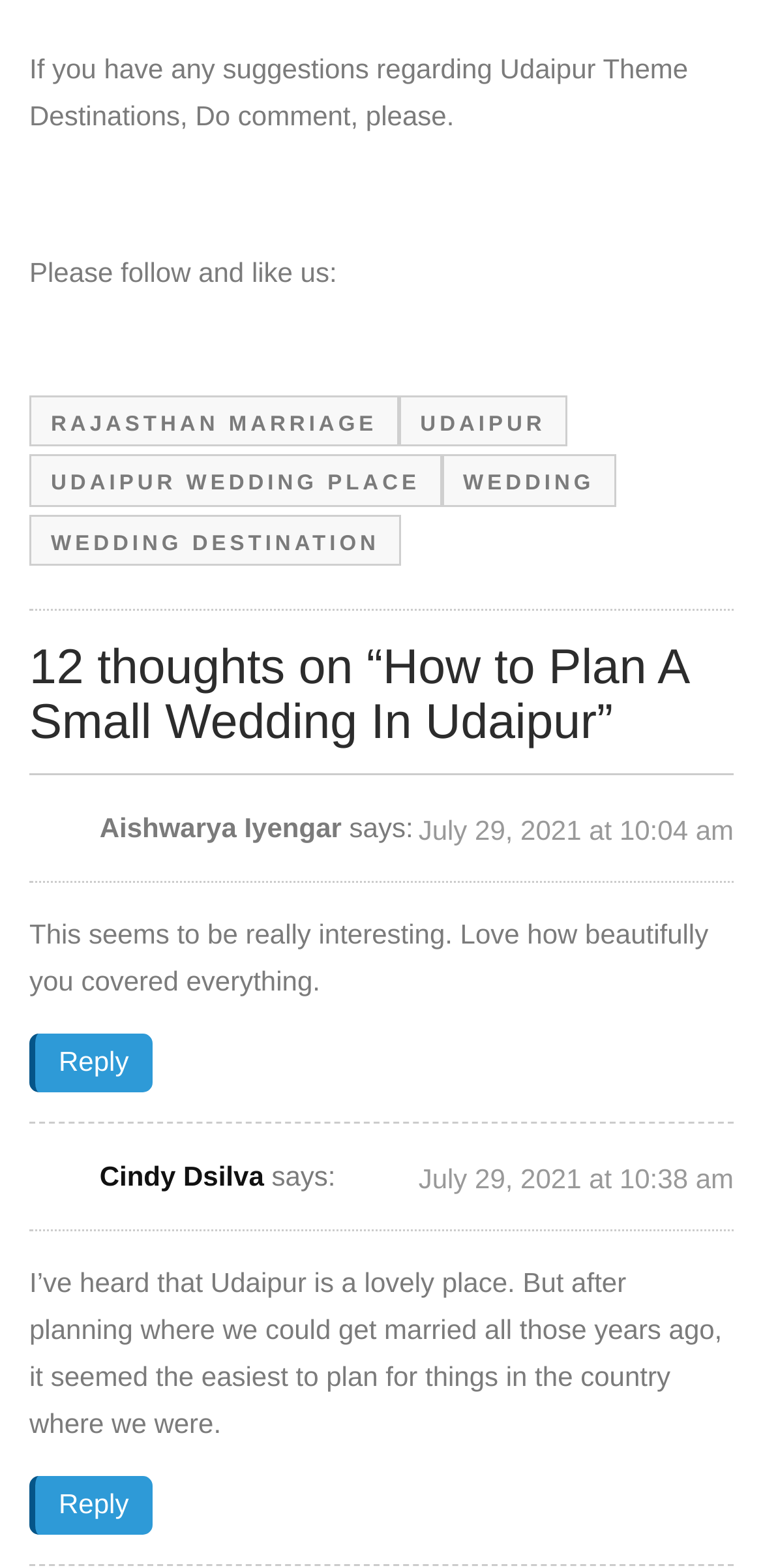Identify the bounding box coordinates of the area that should be clicked in order to complete the given instruction: "Follow the link to Rajasthan marriage". The bounding box coordinates should be four float numbers between 0 and 1, i.e., [left, top, right, bottom].

[0.038, 0.252, 0.523, 0.285]